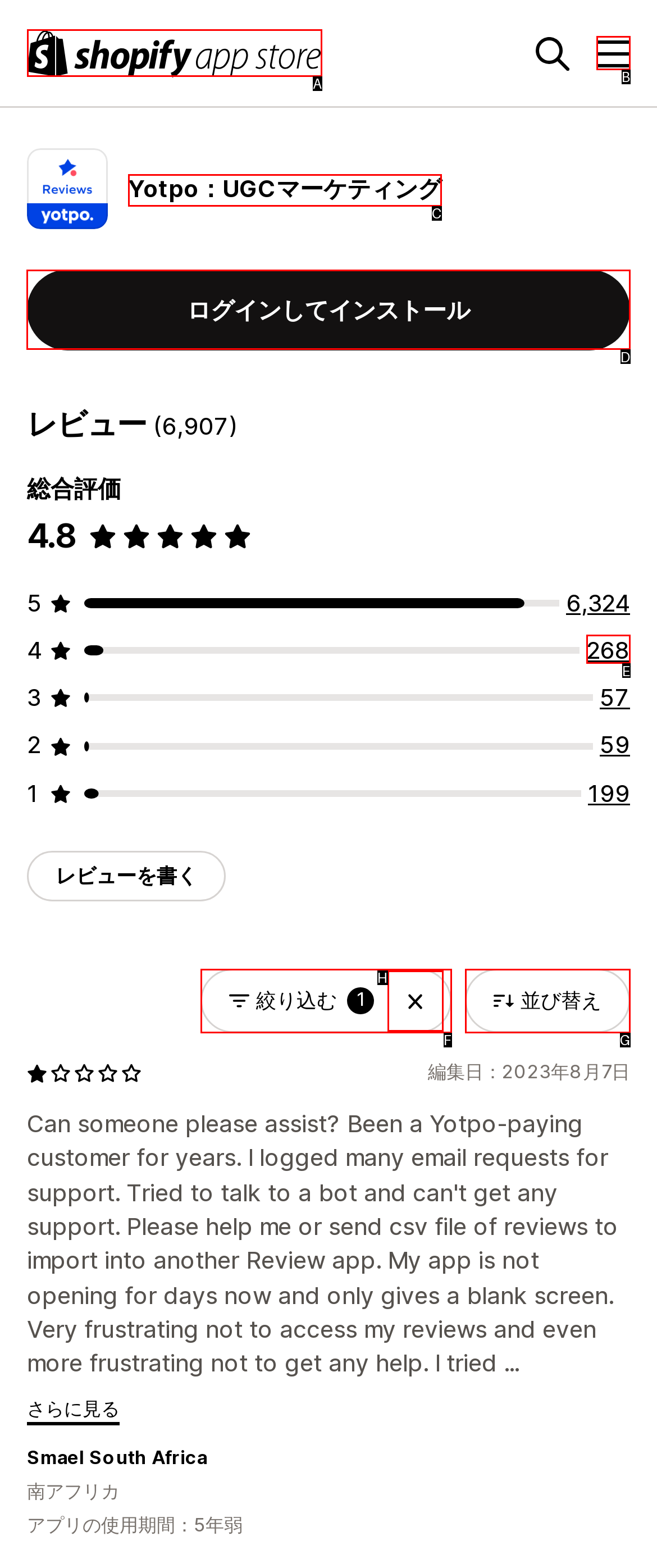Determine the appropriate lettered choice for the task: Login and install. Reply with the correct letter.

D